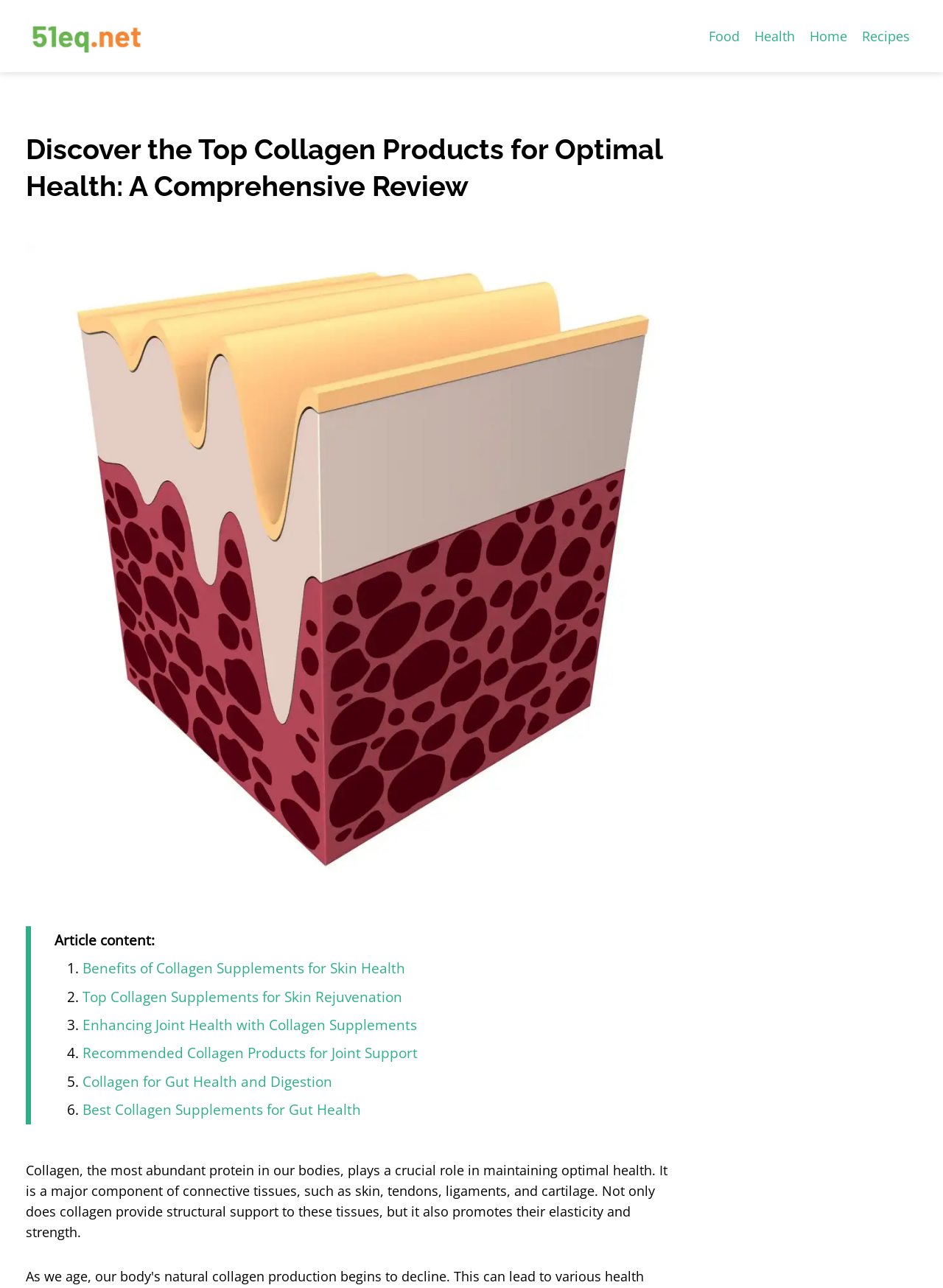Identify the bounding box coordinates of the region that should be clicked to execute the following instruction: "Explore the 'Health' link".

[0.792, 0.018, 0.851, 0.038]